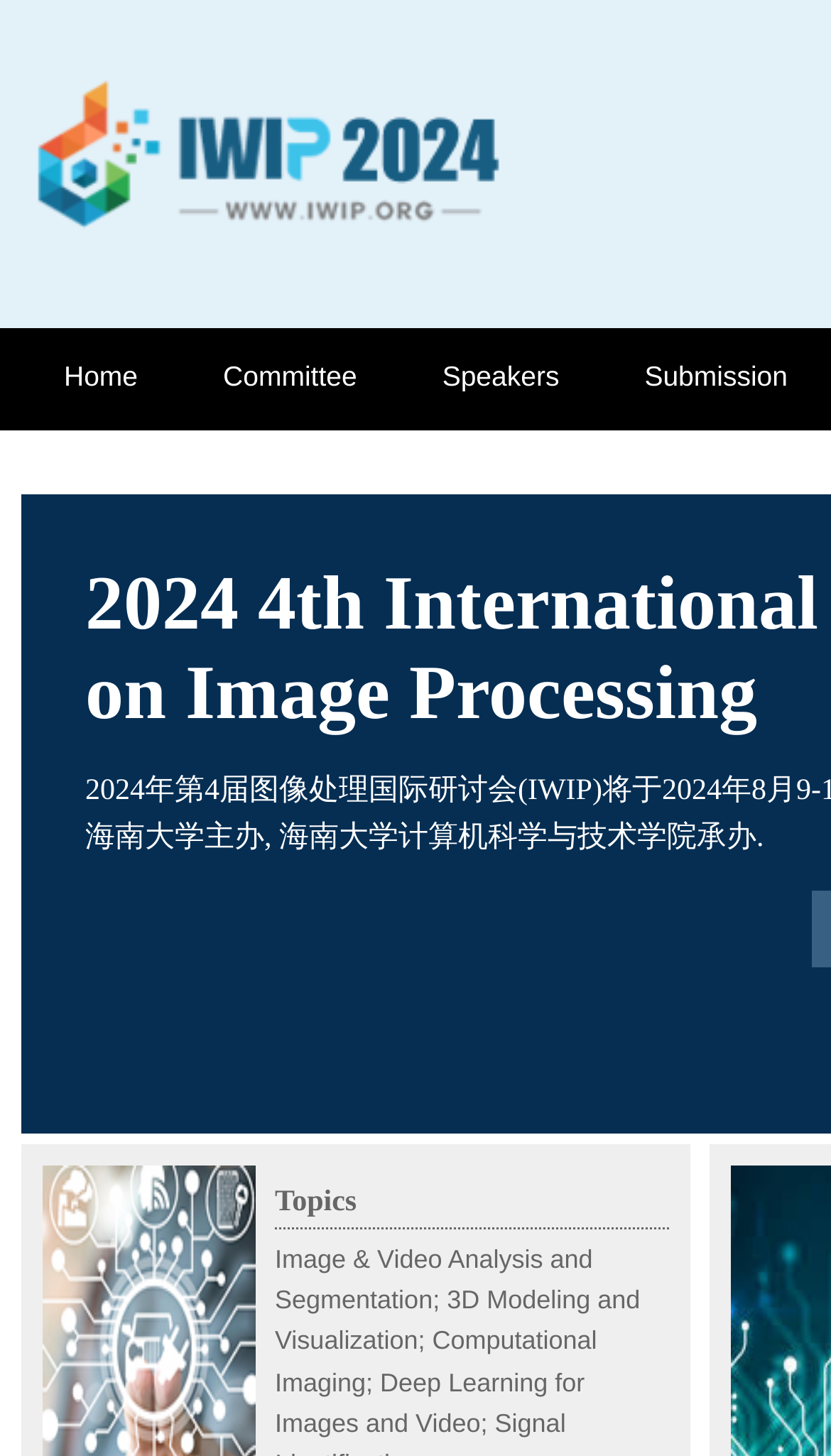How many heading elements are there?
Using the visual information, respond with a single word or phrase.

2